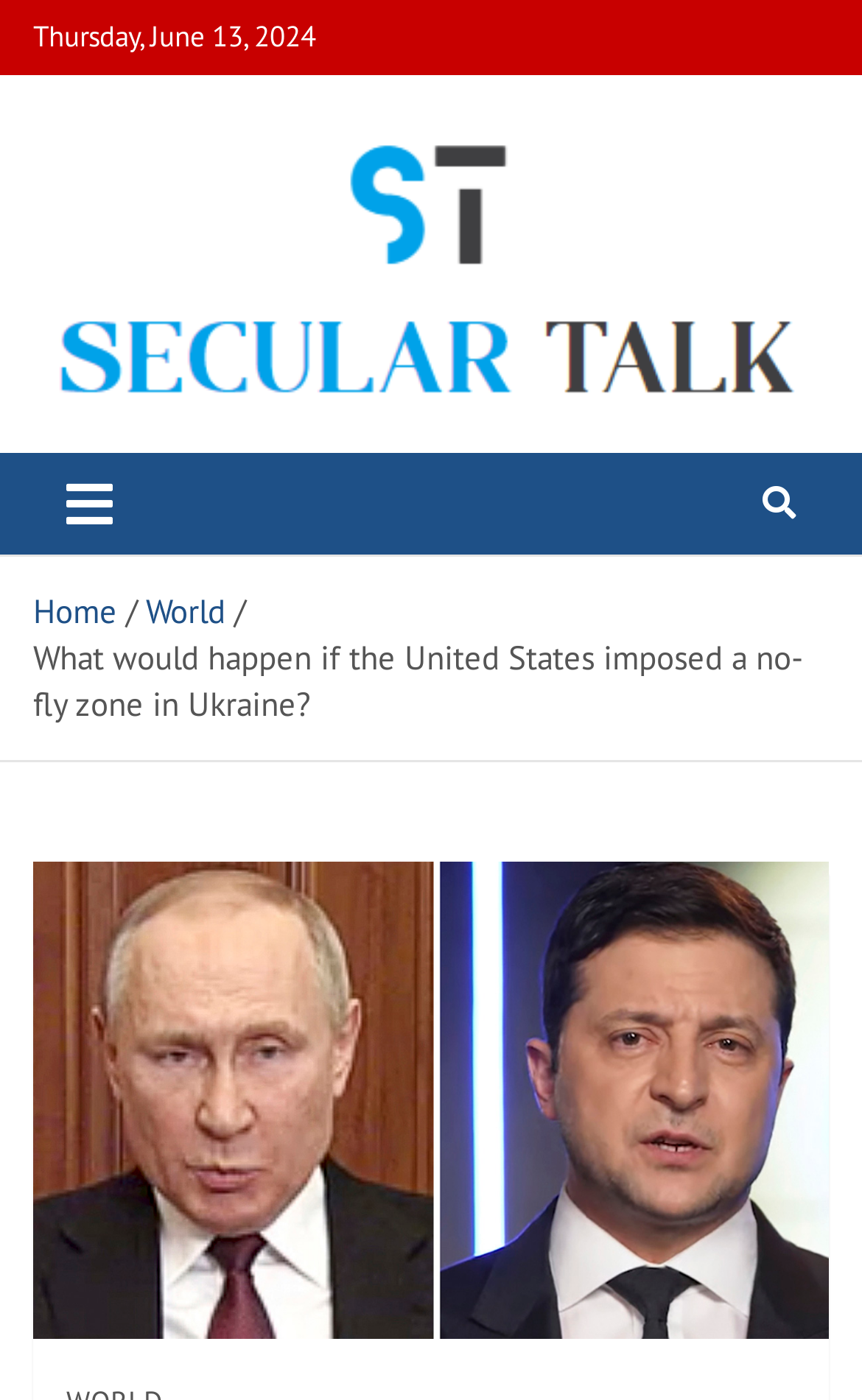What type of navigation is available?
Refer to the image and provide a one-word or short phrase answer.

Toggle navigation